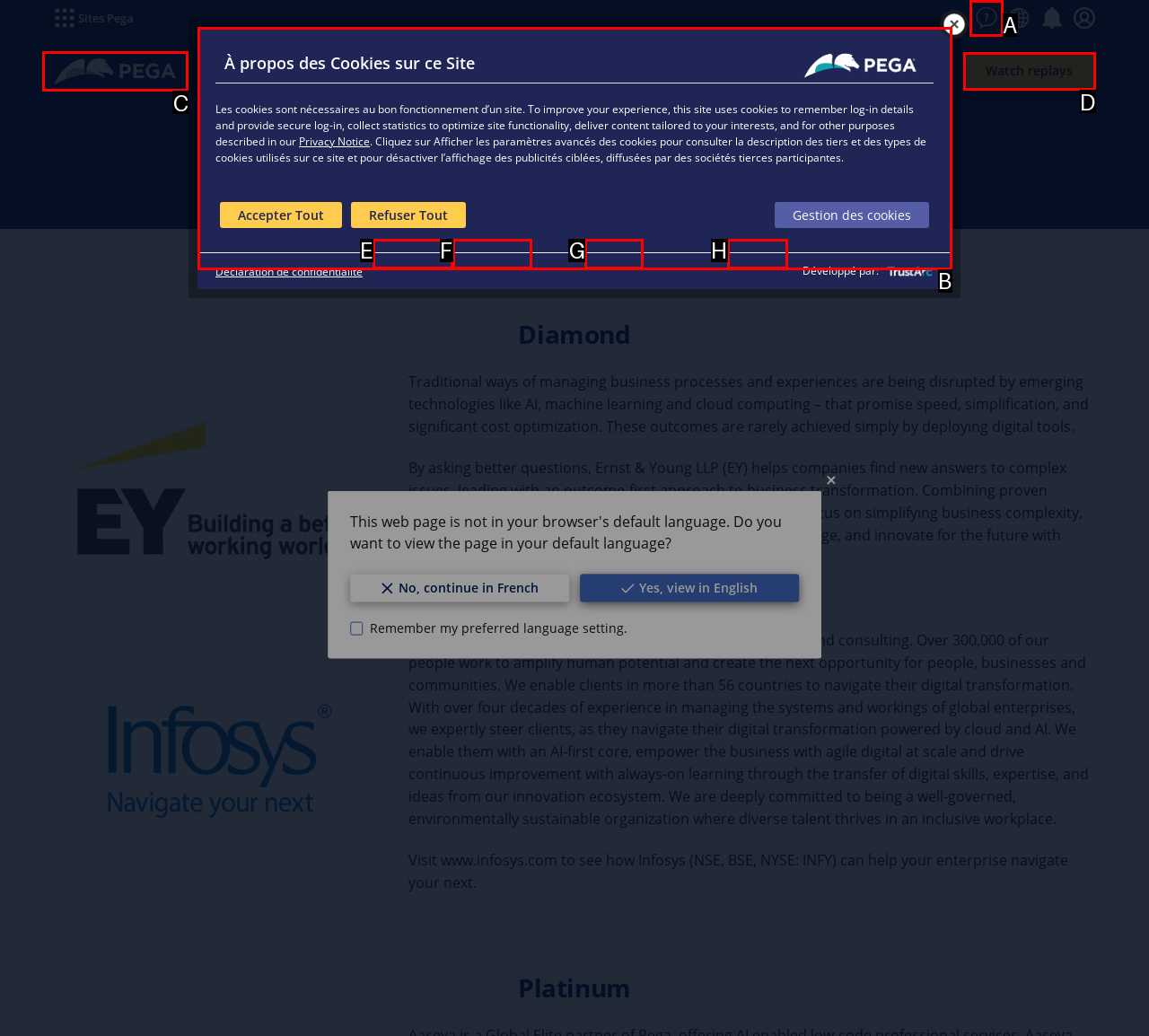Using the description: Watch replays
Identify the letter of the corresponding UI element from the choices available.

D